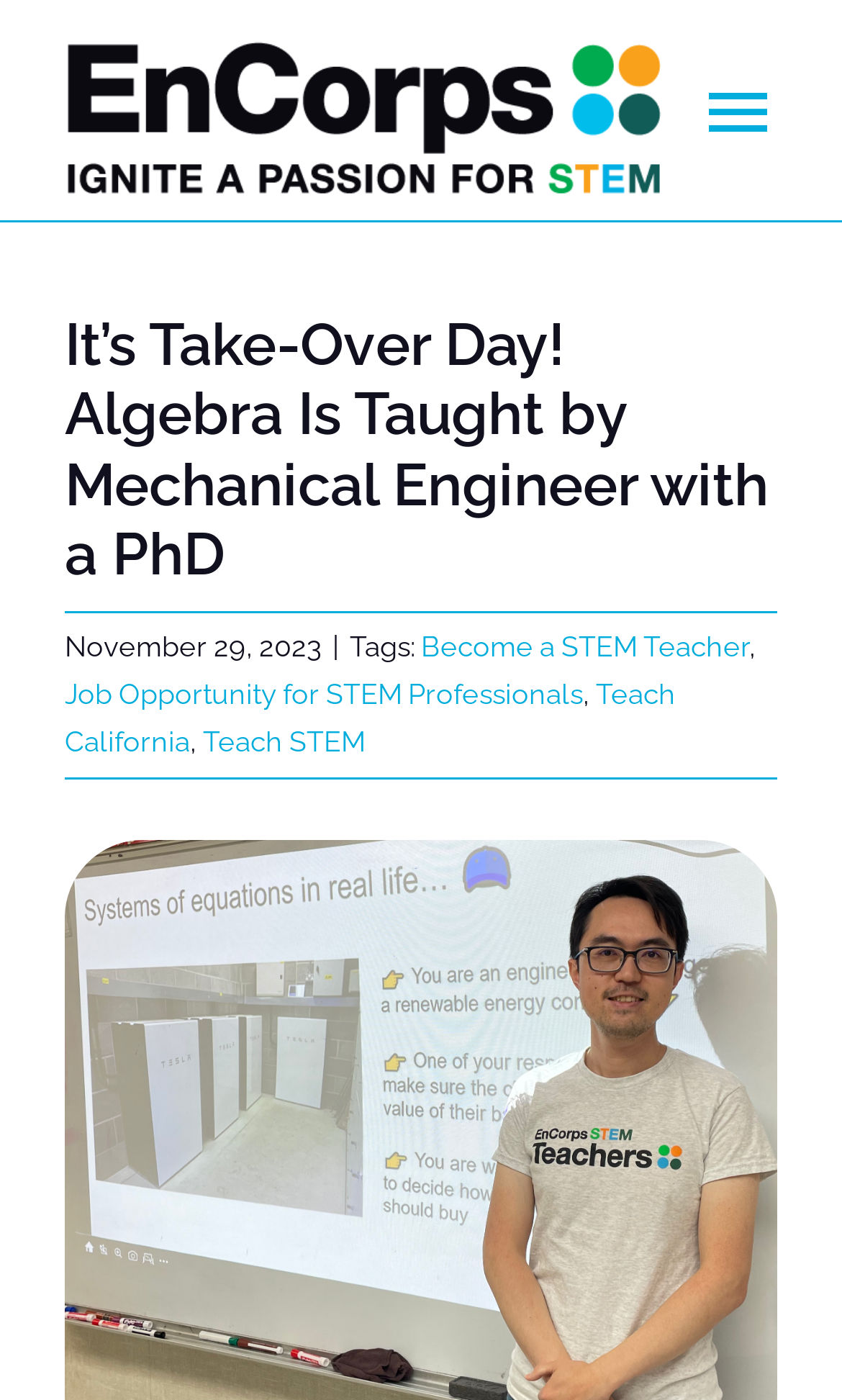Please identify the bounding box coordinates for the region that you need to click to follow this instruction: "Explore Teach California".

[0.077, 0.485, 0.803, 0.542]